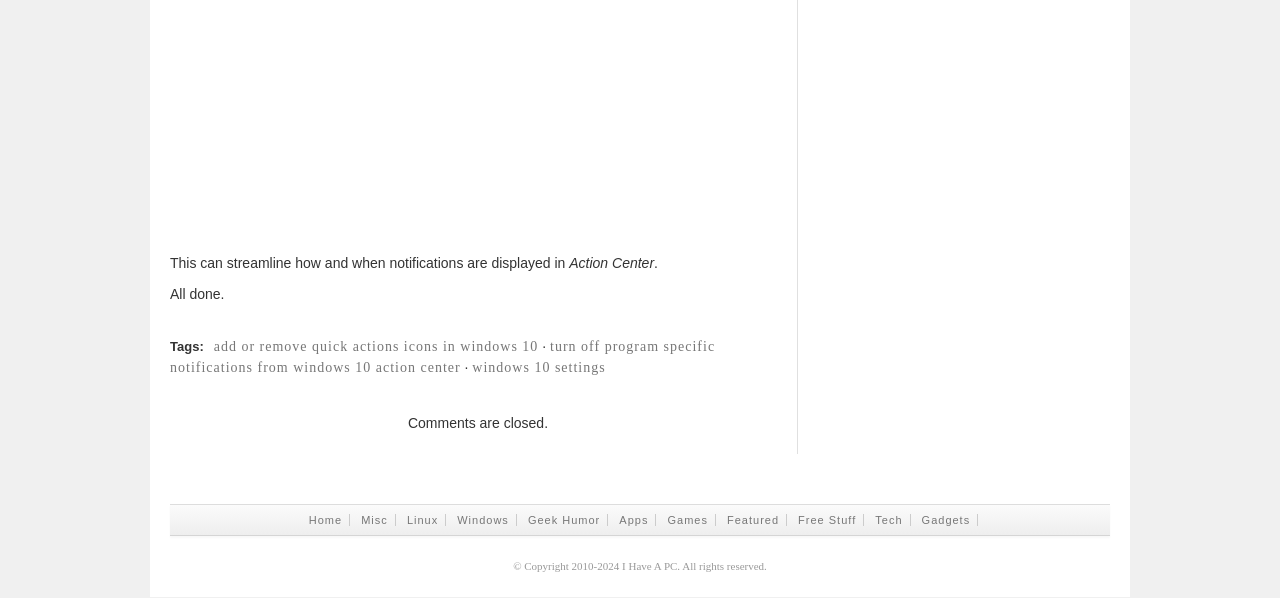Please locate the UI element described by "Games" and provide its bounding box coordinates.

[0.516, 0.859, 0.559, 0.879]